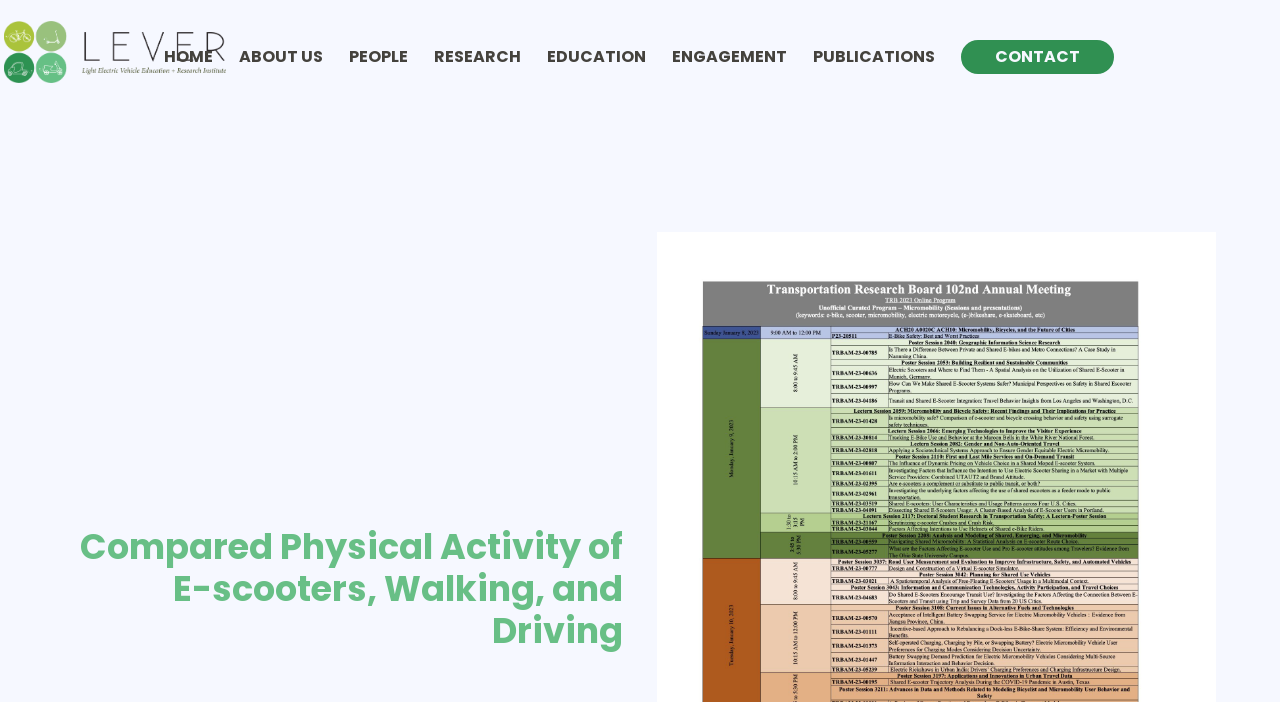Provide a thorough description of this webpage.

The webpage is about a research project comparing the physical activity of e-scooters, walking, and driving. At the top left corner, there is a logo of "Light Electric Vehicle Education & Research" accompanied by a link to the organization's homepage. 

To the right of the logo, there is a navigation menu consisting of 7 links: "HOME", "ABOUT US", "PEOPLE", "RESEARCH", "EDUCATION", "ENGAGEMENT", and "PUBLICATIONS", followed by a "CONTACT" link at the top right corner. 

Below the navigation menu, there is a main heading that reads "Compared Physical Activity of E-scooters, Walking, and Driving", which takes up a significant portion of the page. The heading is centered and spans almost half of the page's width.